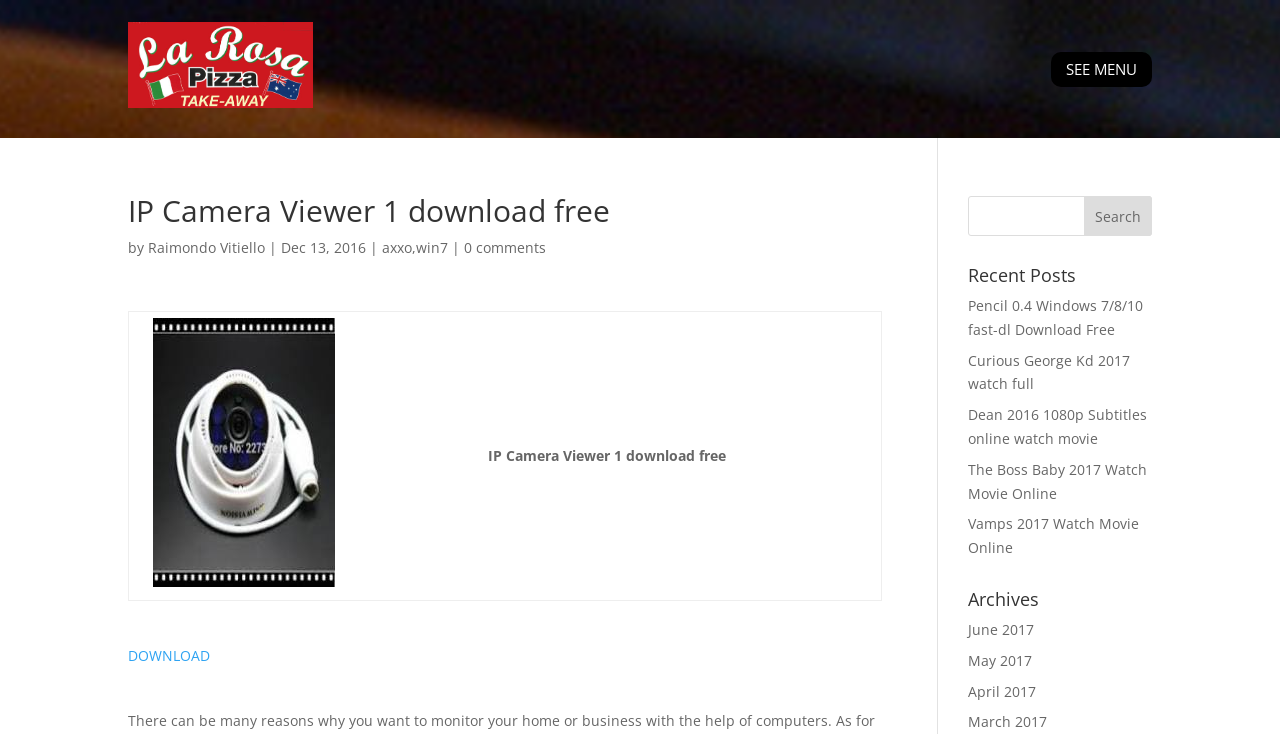What is the purpose of the 'Archives' section?
Please provide a comprehensive answer based on the details in the screenshot.

The 'Archives' section provides links to past content on the website, organized by month. This allows users to access older content that may no longer be featured on the main webpage. The links are labeled with month and year, making it easy for users to navigate and find specific content.